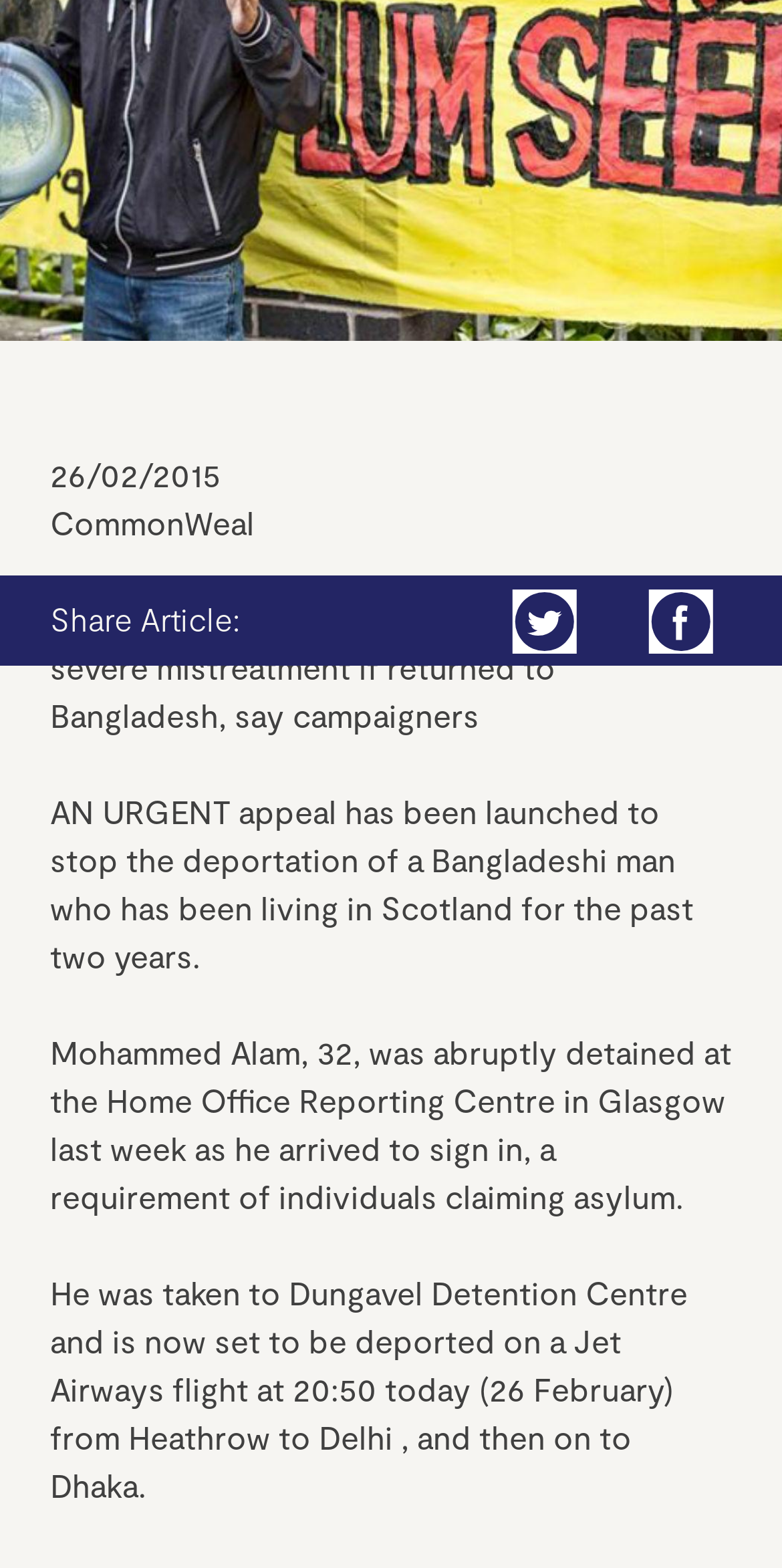Provide the bounding box for the UI element matching this description: "parent_node: Share Article:".

[0.65, 0.367, 0.741, 0.416]